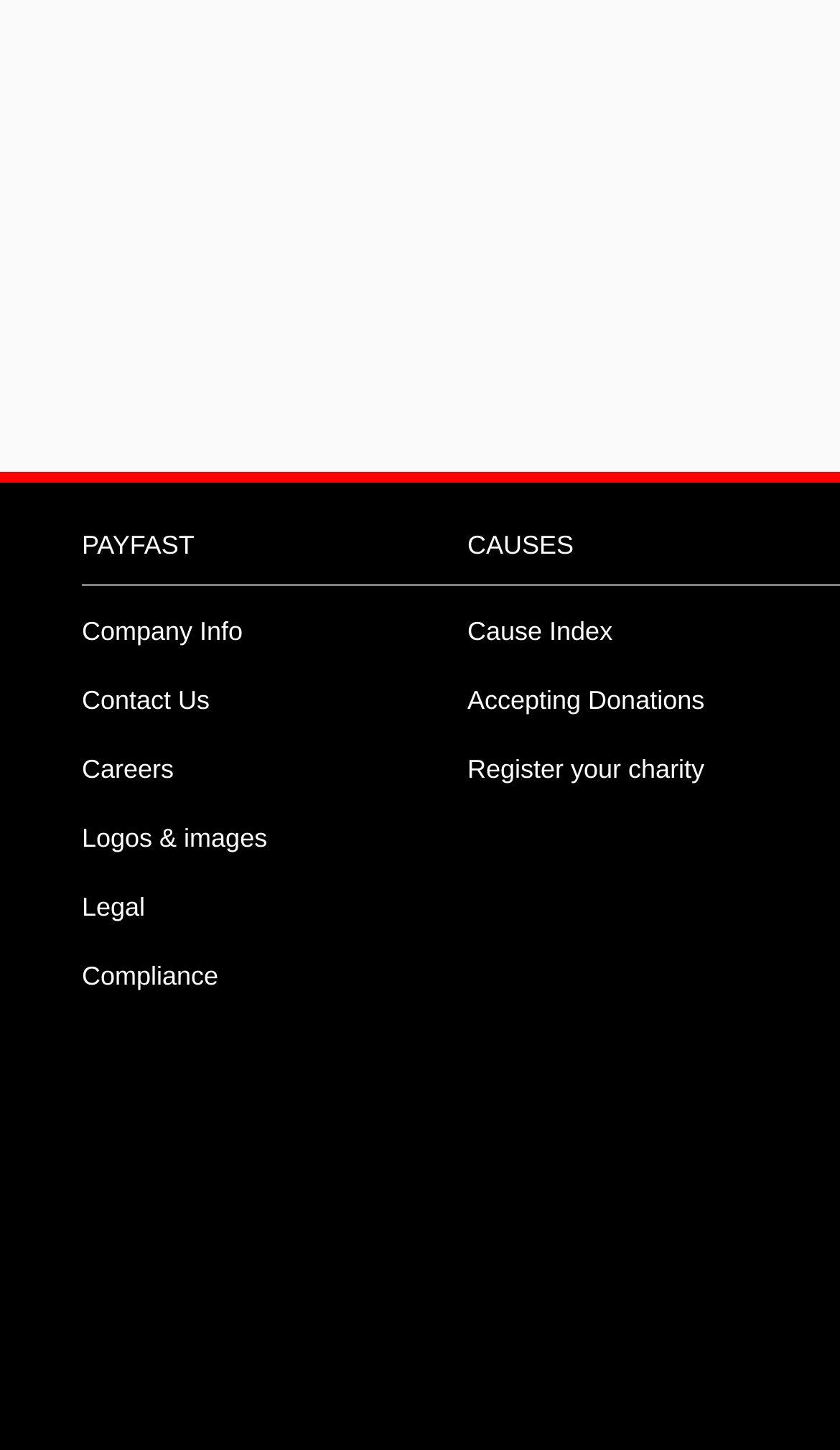How many links are there in the bottom section?
Answer the question using a single word or phrase, according to the image.

3